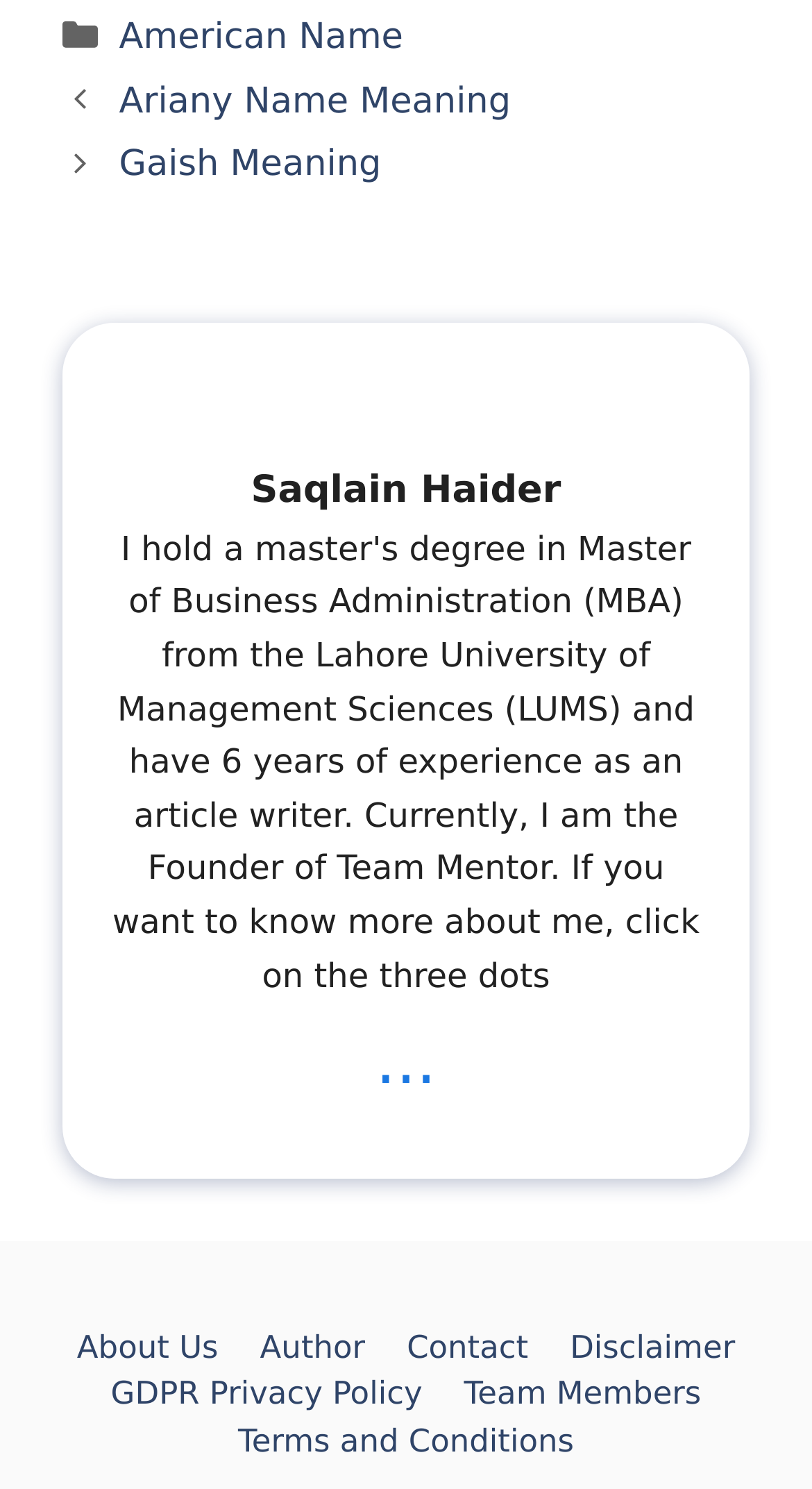Highlight the bounding box coordinates of the element you need to click to perform the following instruction: "visit About Us page."

[0.095, 0.892, 0.269, 0.917]